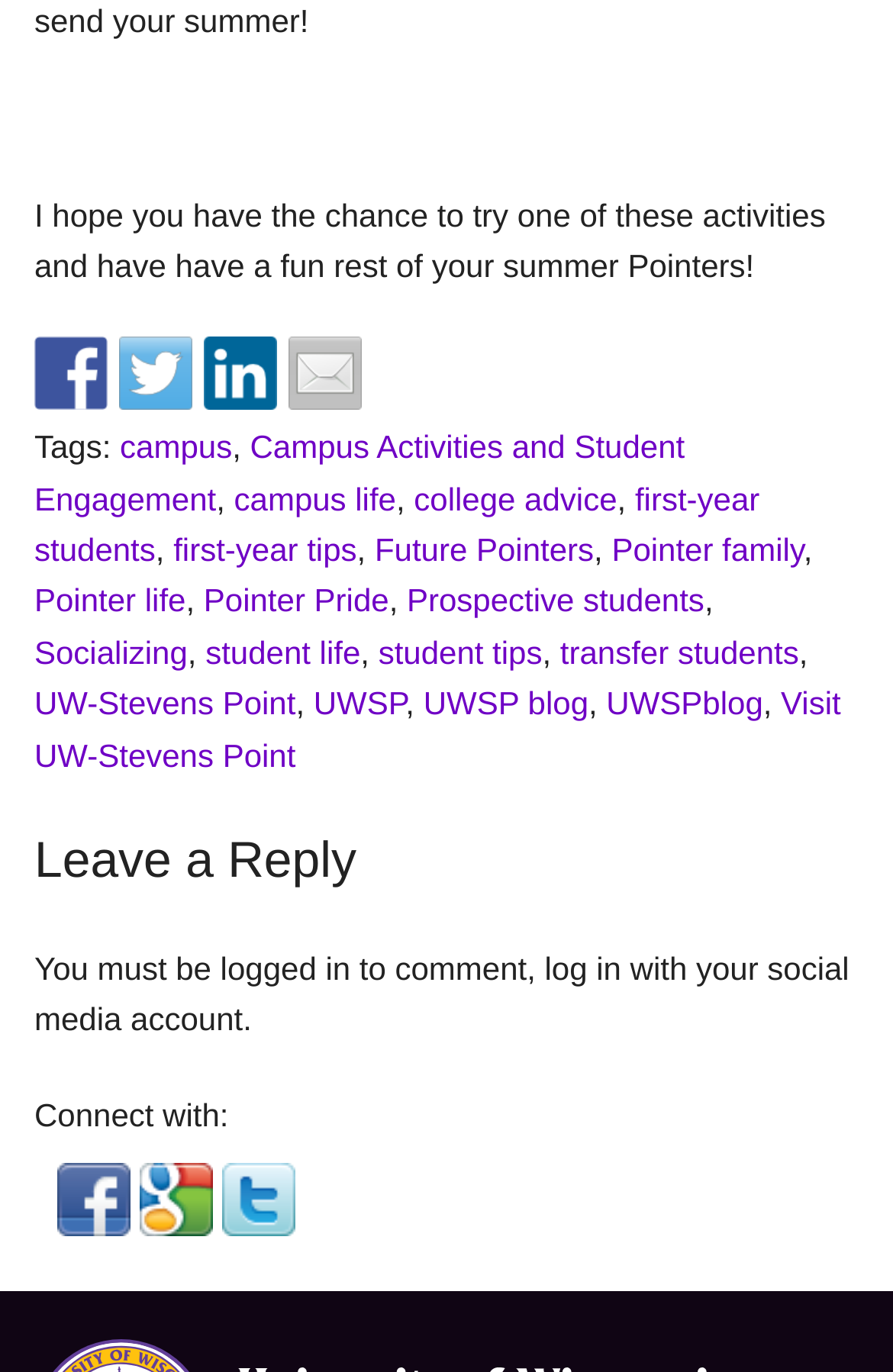Please identify the bounding box coordinates of the element I need to click to follow this instruction: "Click on Facebook link".

[0.038, 0.246, 0.121, 0.299]